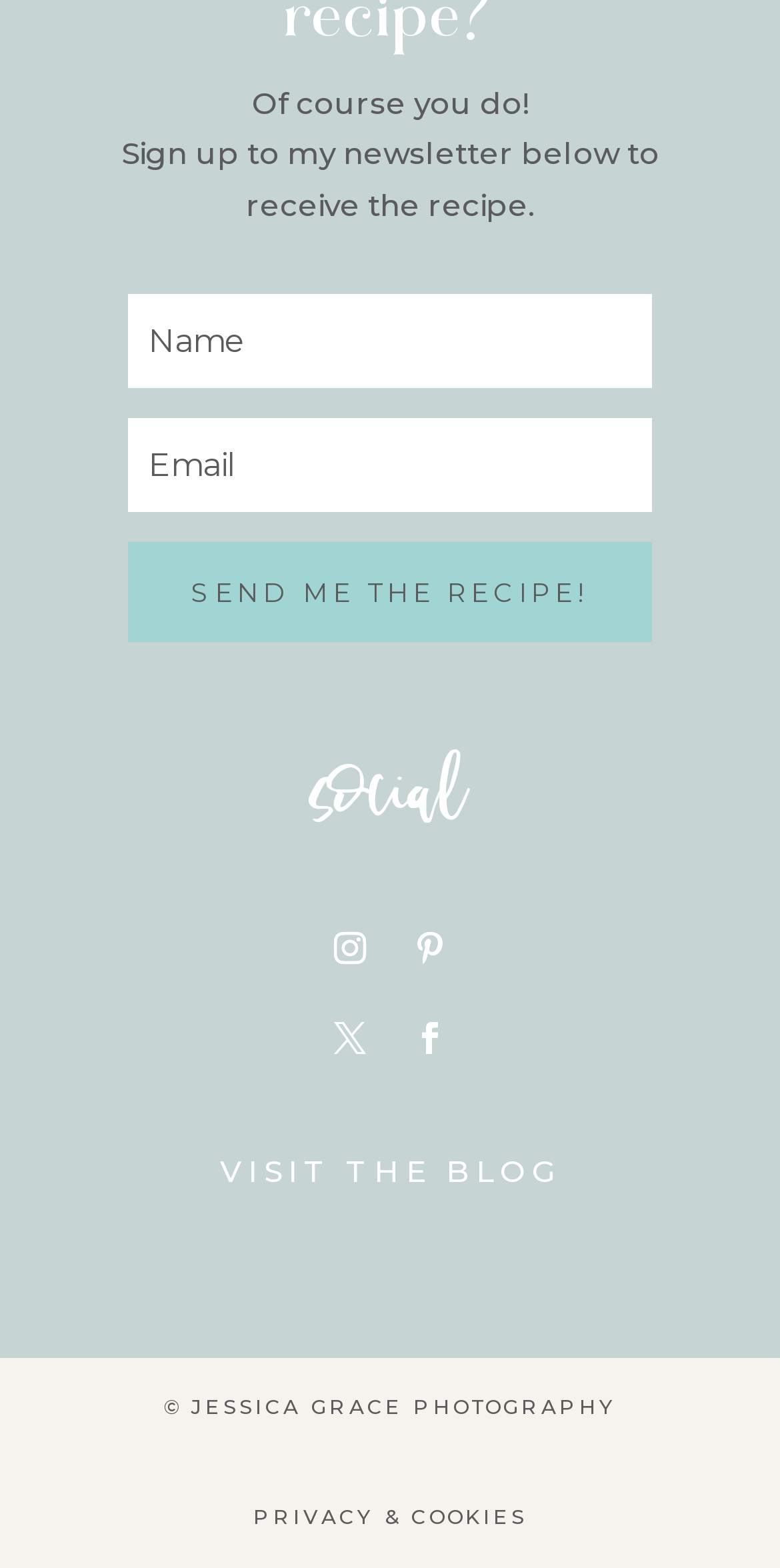Calculate the bounding box coordinates for the UI element based on the following description: "Follow". Ensure the coordinates are four float numbers between 0 and 1, i.e., [left, top, right, bottom].

[0.408, 0.584, 0.49, 0.625]